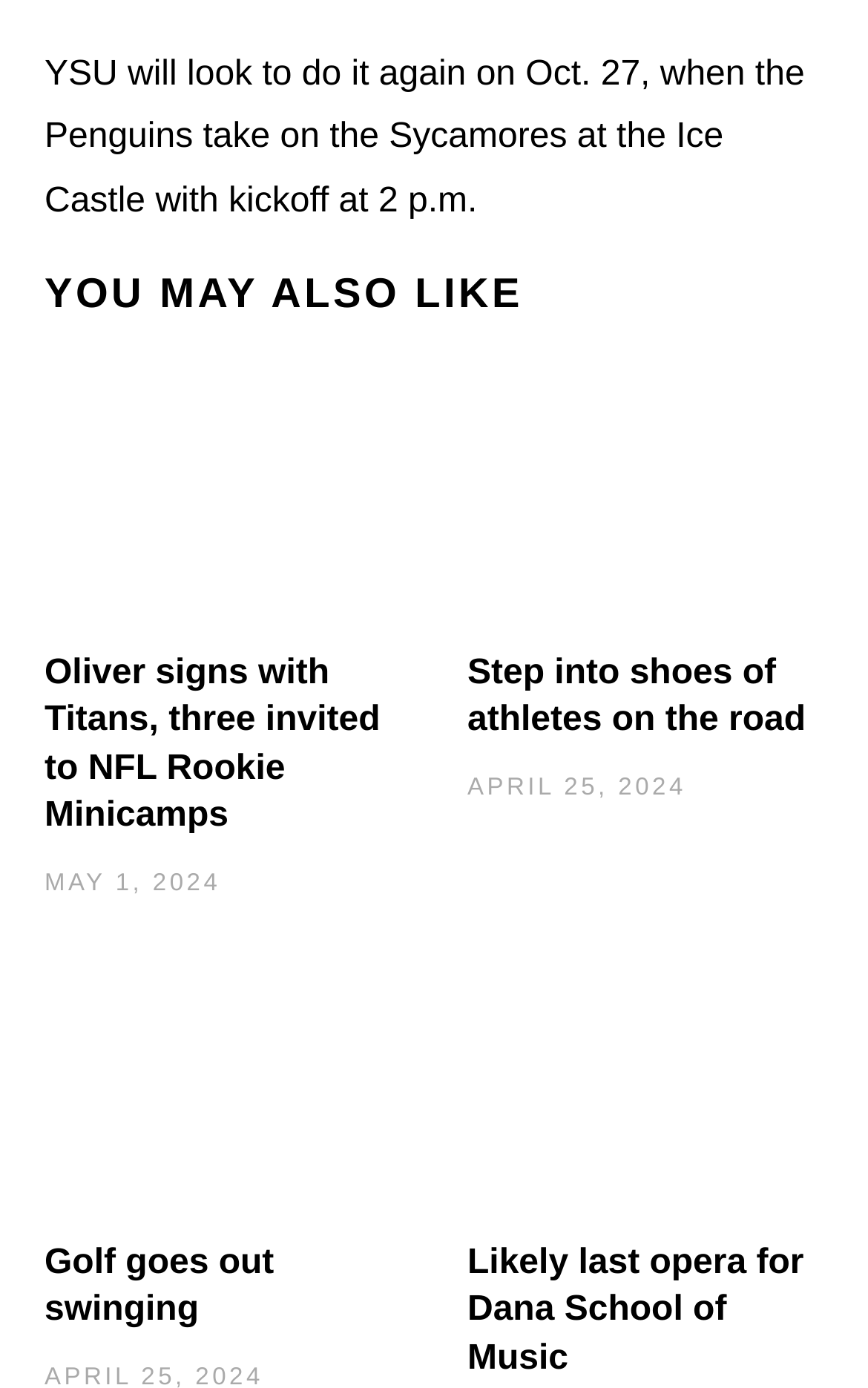What is the date of the 'Step into shoes of athletes on the road' article?
Refer to the screenshot and respond with a concise word or phrase.

APRIL 25, 2024